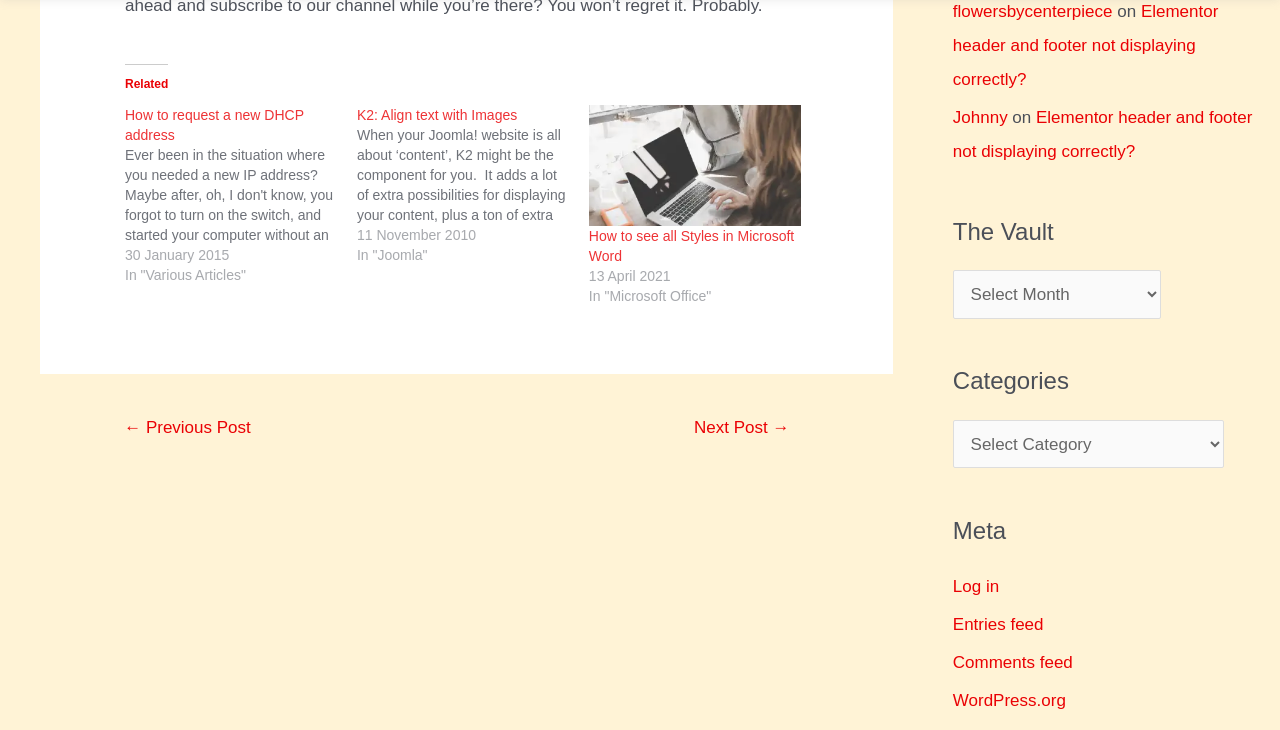Locate the bounding box coordinates of the area where you should click to accomplish the instruction: "Go to the previous post".

[0.077, 0.561, 0.216, 0.616]